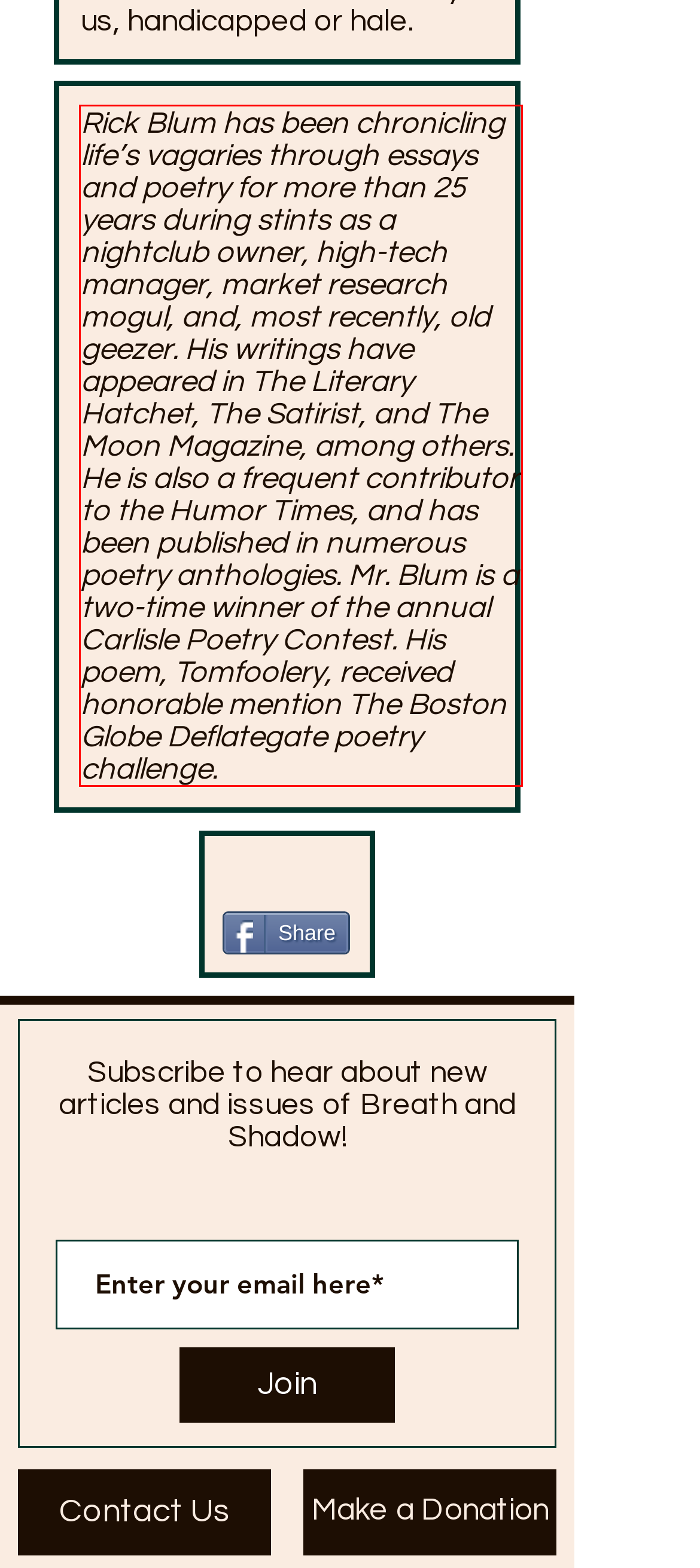You are presented with a webpage screenshot featuring a red bounding box. Perform OCR on the text inside the red bounding box and extract the content.

Rick Blum has been chronicling life’s vagaries through essays and poetry for more than 25 years during stints as a nightclub owner, high-tech manager, market research mogul, and, most recently, old geezer. His writings have appeared in The Literary Hatchet, The Satirist, and The Moon Magazine, among others. He is also a frequent contributor to the Humor Times, and has been published in numerous poetry anthologies. Mr. Blum is a two-time winner of the annual Carlisle Poetry Contest. His poem, Tomfoolery, received honorable mention The Boston Globe Deflategate poetry challenge.